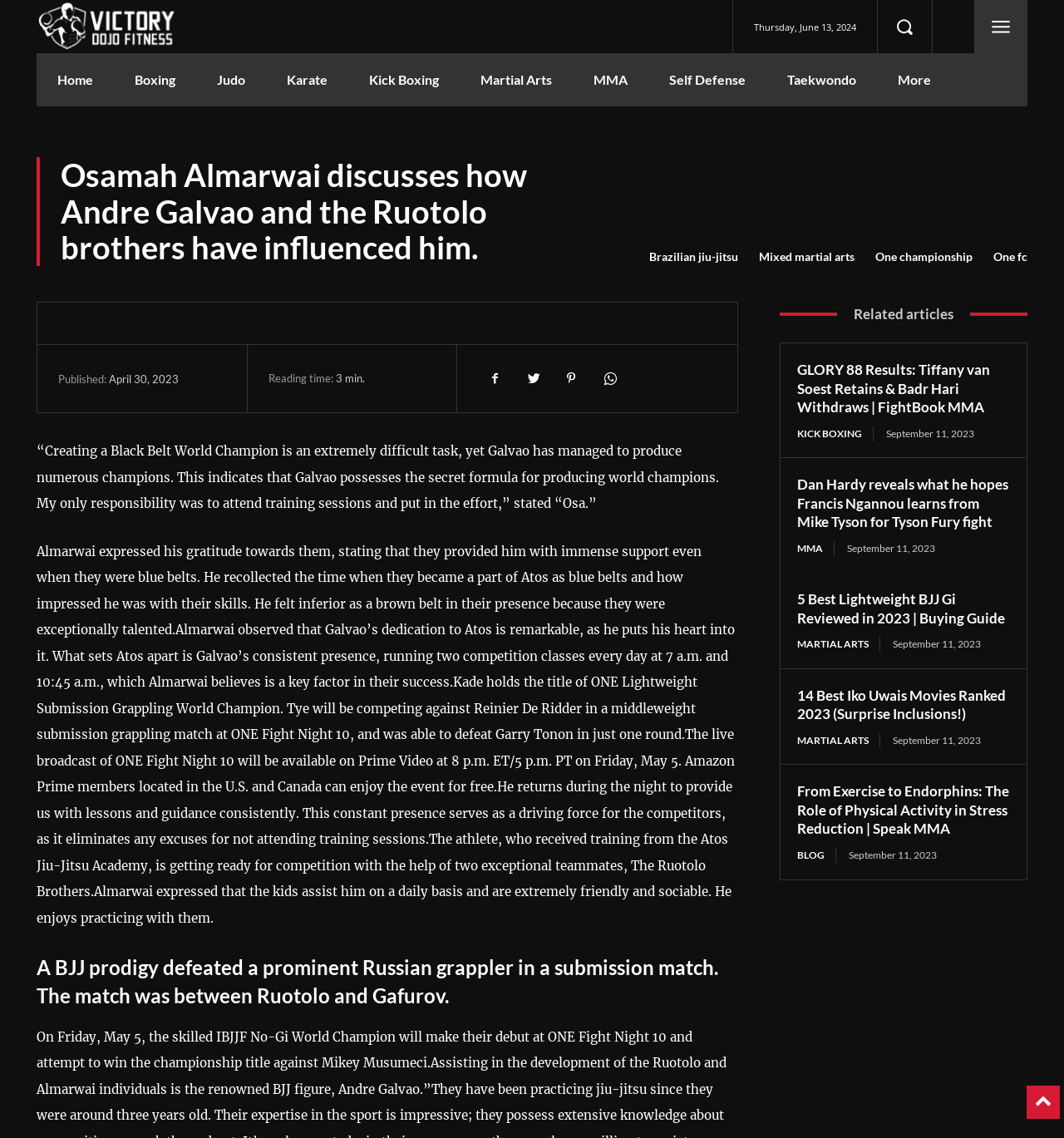Specify the bounding box coordinates of the element's area that should be clicked to execute the given instruction: "Read more about Osamah Almarwai's discussion". The coordinates should be four float numbers between 0 and 1, i.e., [left, top, right, bottom].

[0.844, 0.063, 0.875, 0.077]